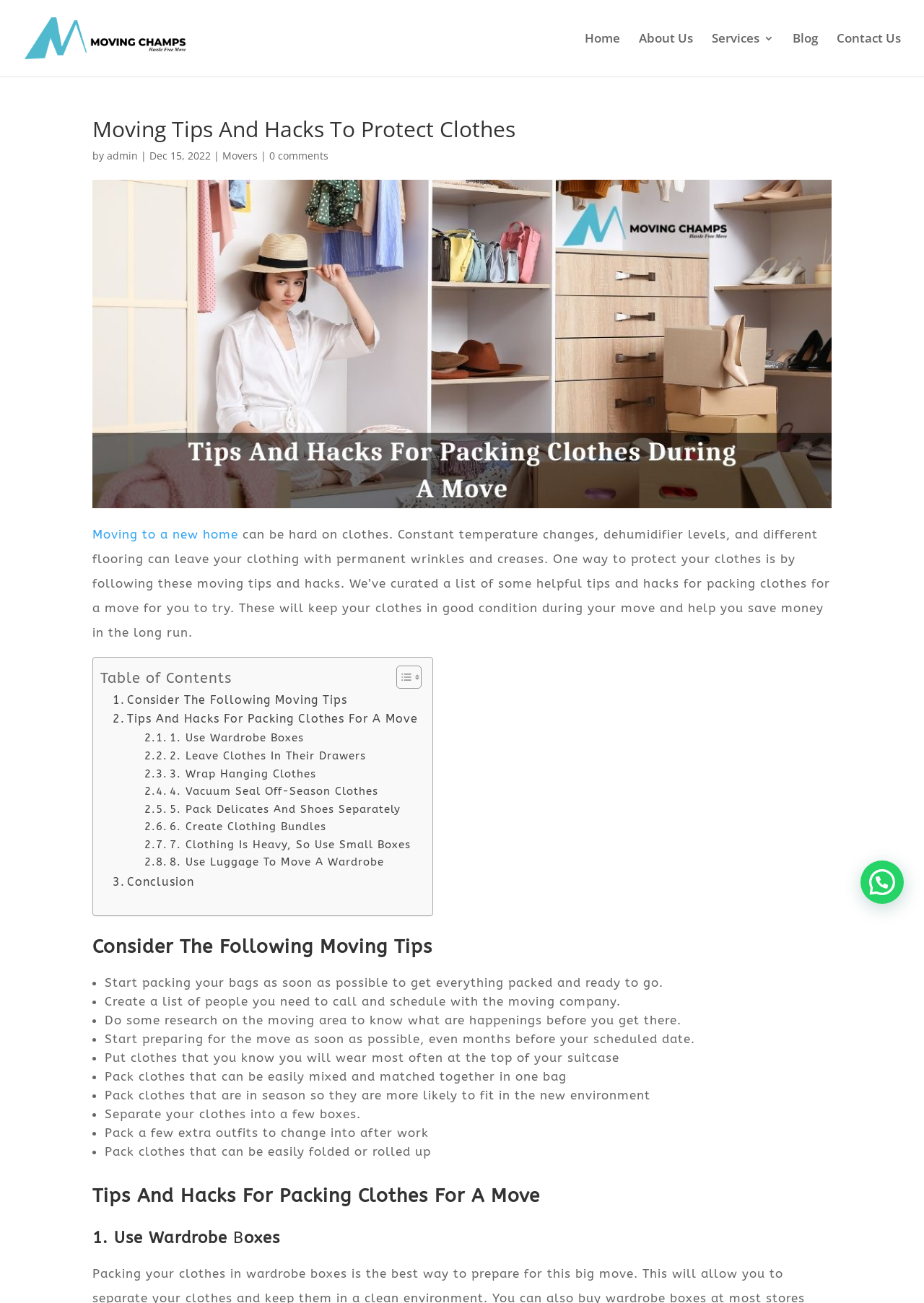Please specify the bounding box coordinates of the area that should be clicked to accomplish the following instruction: "Read the tip '1. Use Wardrobe Boxes'". The coordinates should consist of four float numbers between 0 and 1, i.e., [left, top, right, bottom].

[0.1, 0.938, 0.9, 0.968]